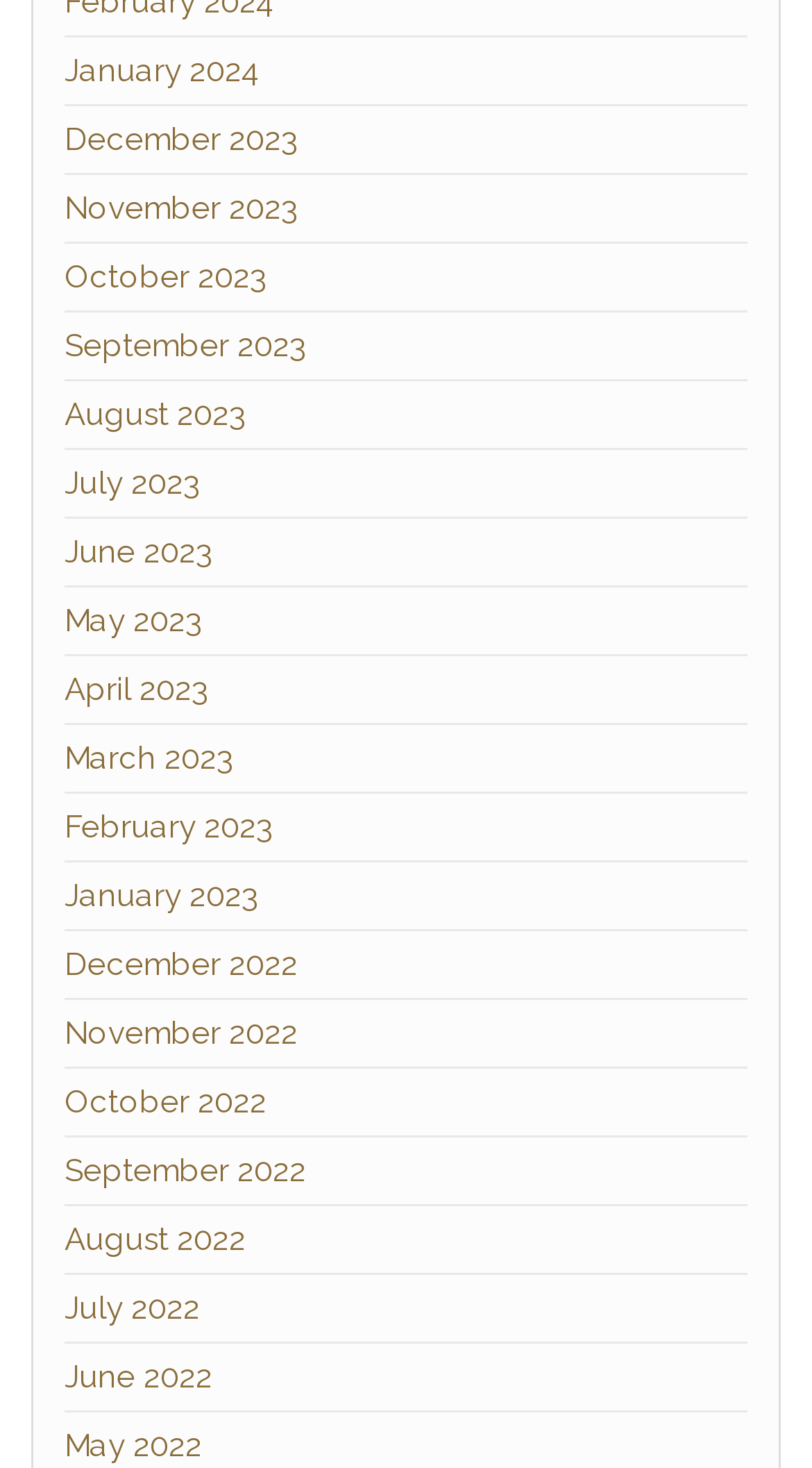Please identify the bounding box coordinates of the element's region that I should click in order to complete the following instruction: "browse November 2023". The bounding box coordinates consist of four float numbers between 0 and 1, i.e., [left, top, right, bottom].

[0.079, 0.129, 0.367, 0.155]